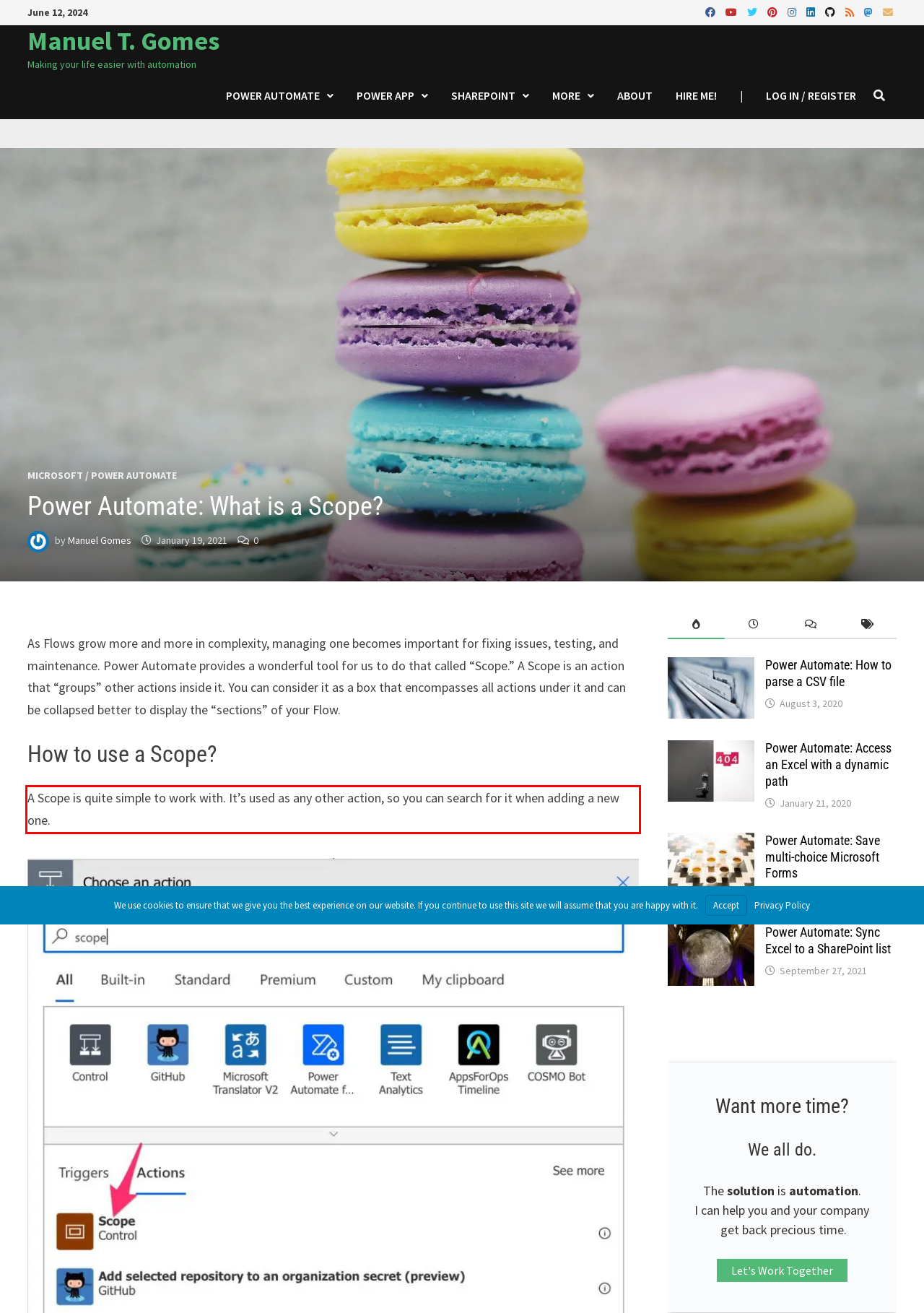Please take the screenshot of the webpage, find the red bounding box, and generate the text content that is within this red bounding box.

A Scope is quite simple to work with. It’s used as any other action, so you can search for it when adding a new one.